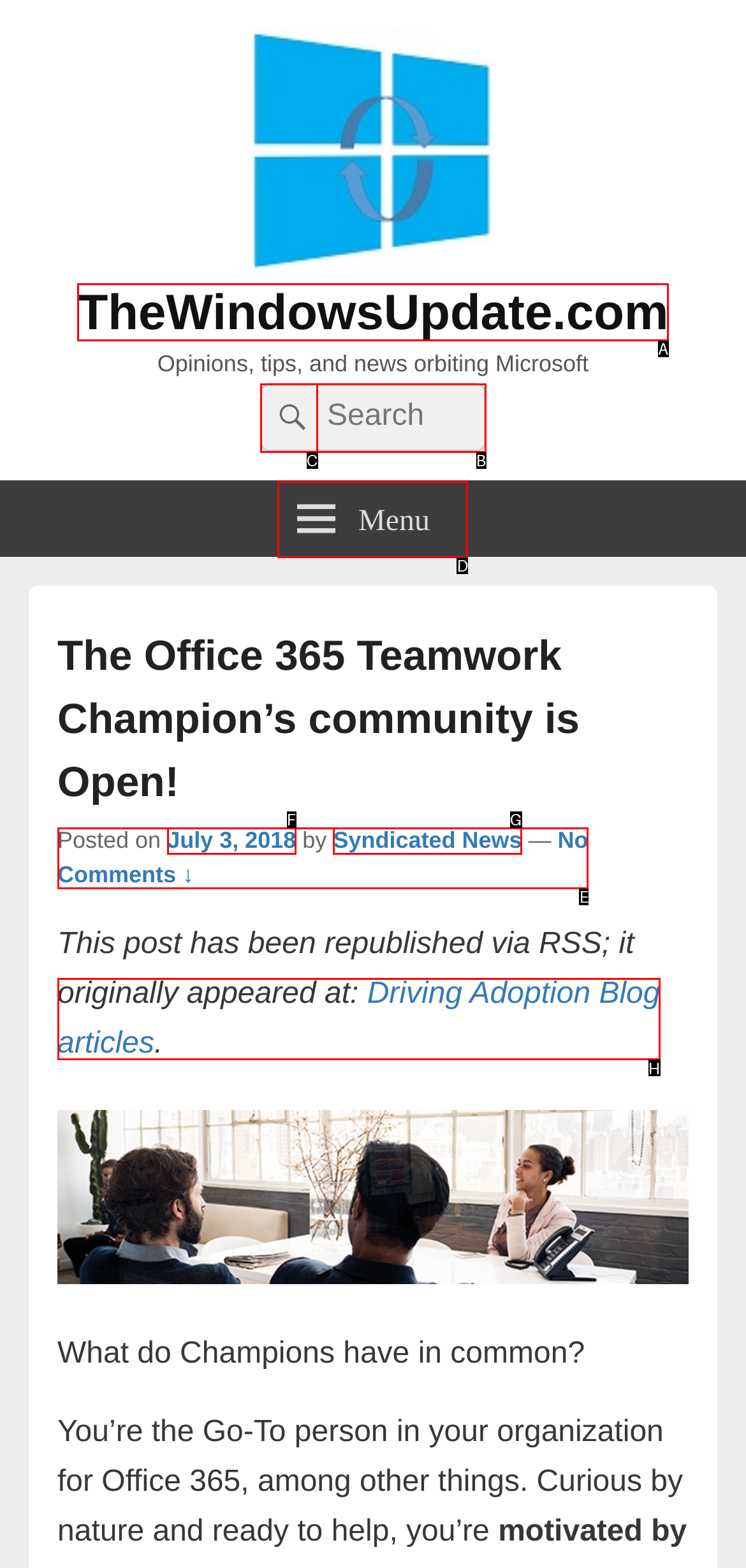Identify the letter of the option that should be selected to accomplish the following task: Type phone number. Provide the letter directly.

None